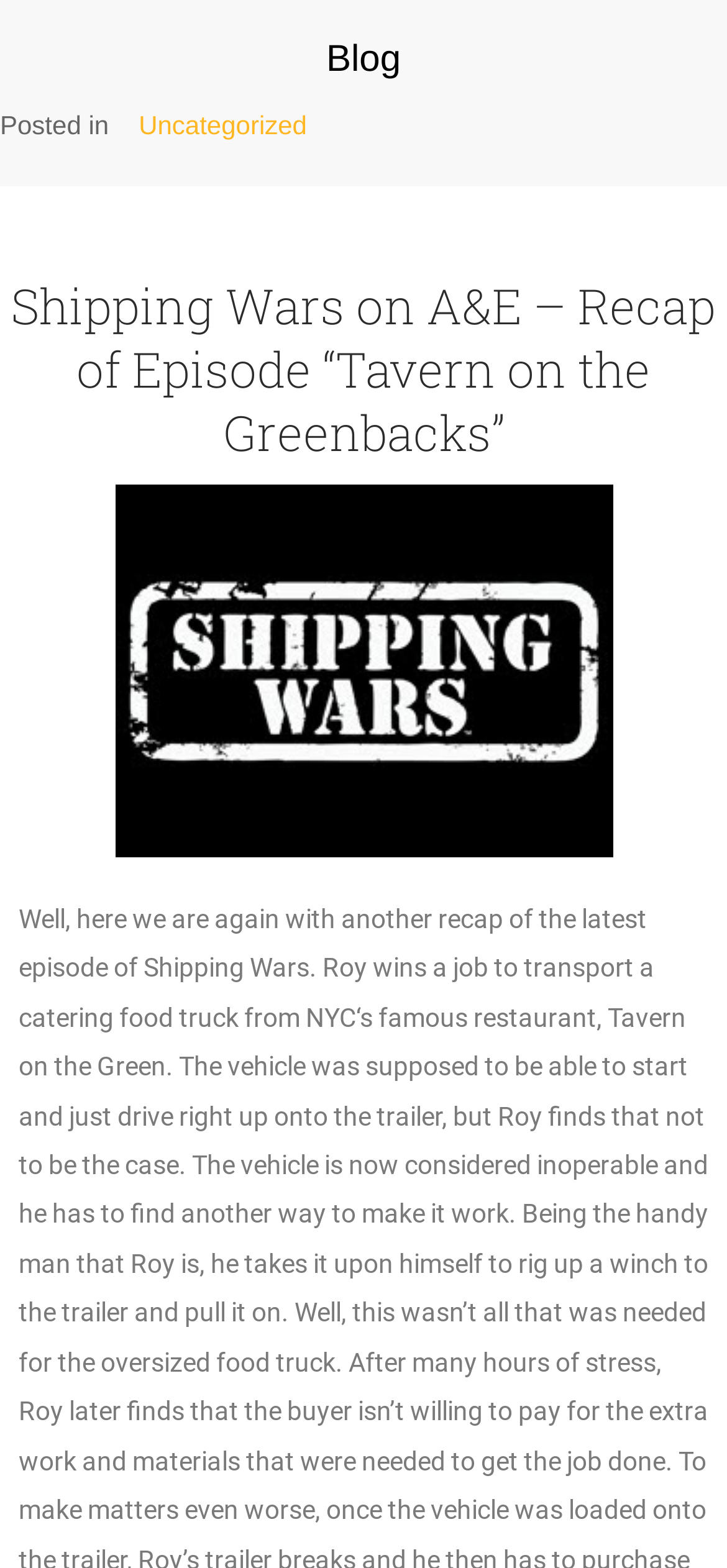Using floating point numbers between 0 and 1, provide the bounding box coordinates in the format (top-left x, top-left y, bottom-right x, bottom-right y). Locate the UI element described here: Uncategorized

[0.191, 0.064, 0.422, 0.096]